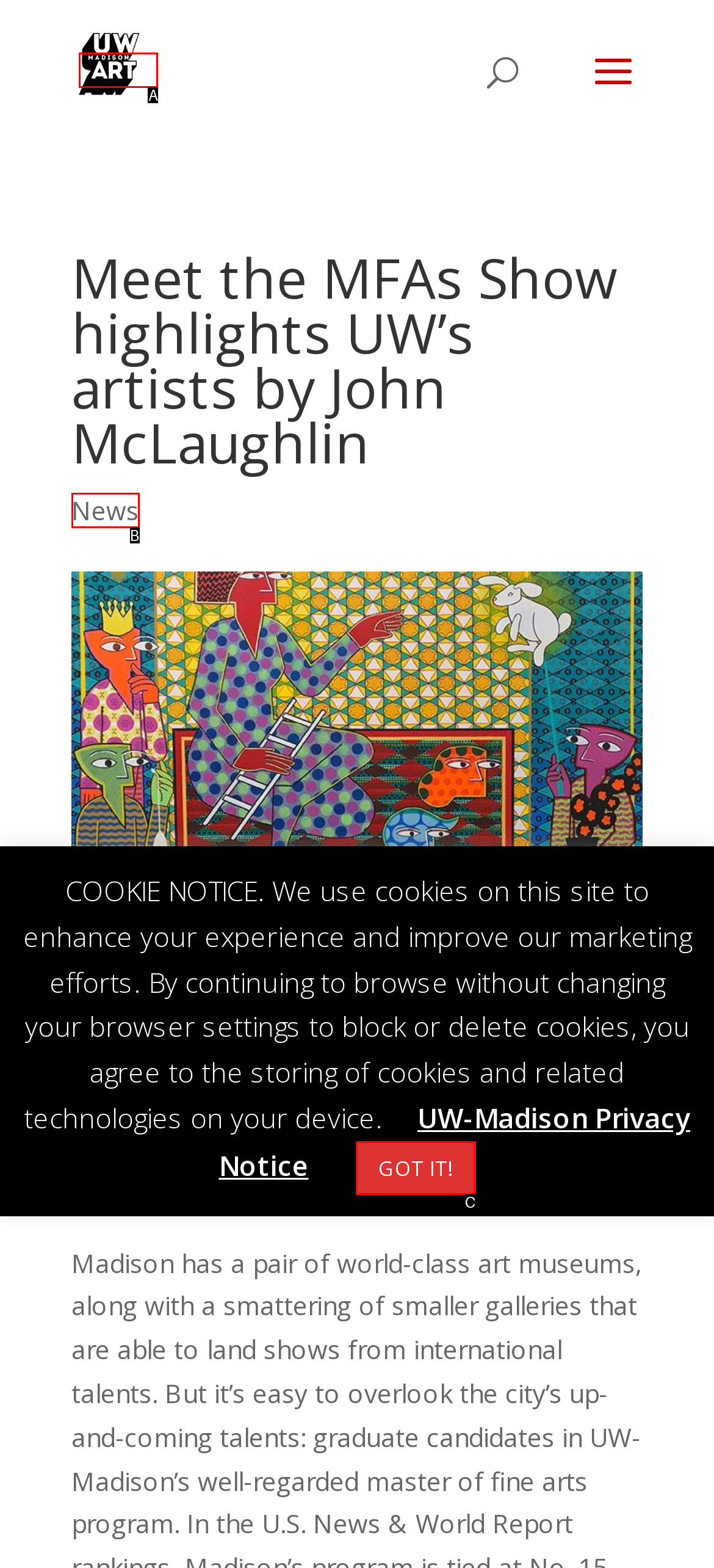Which option aligns with the description: News? Respond by selecting the correct letter.

B